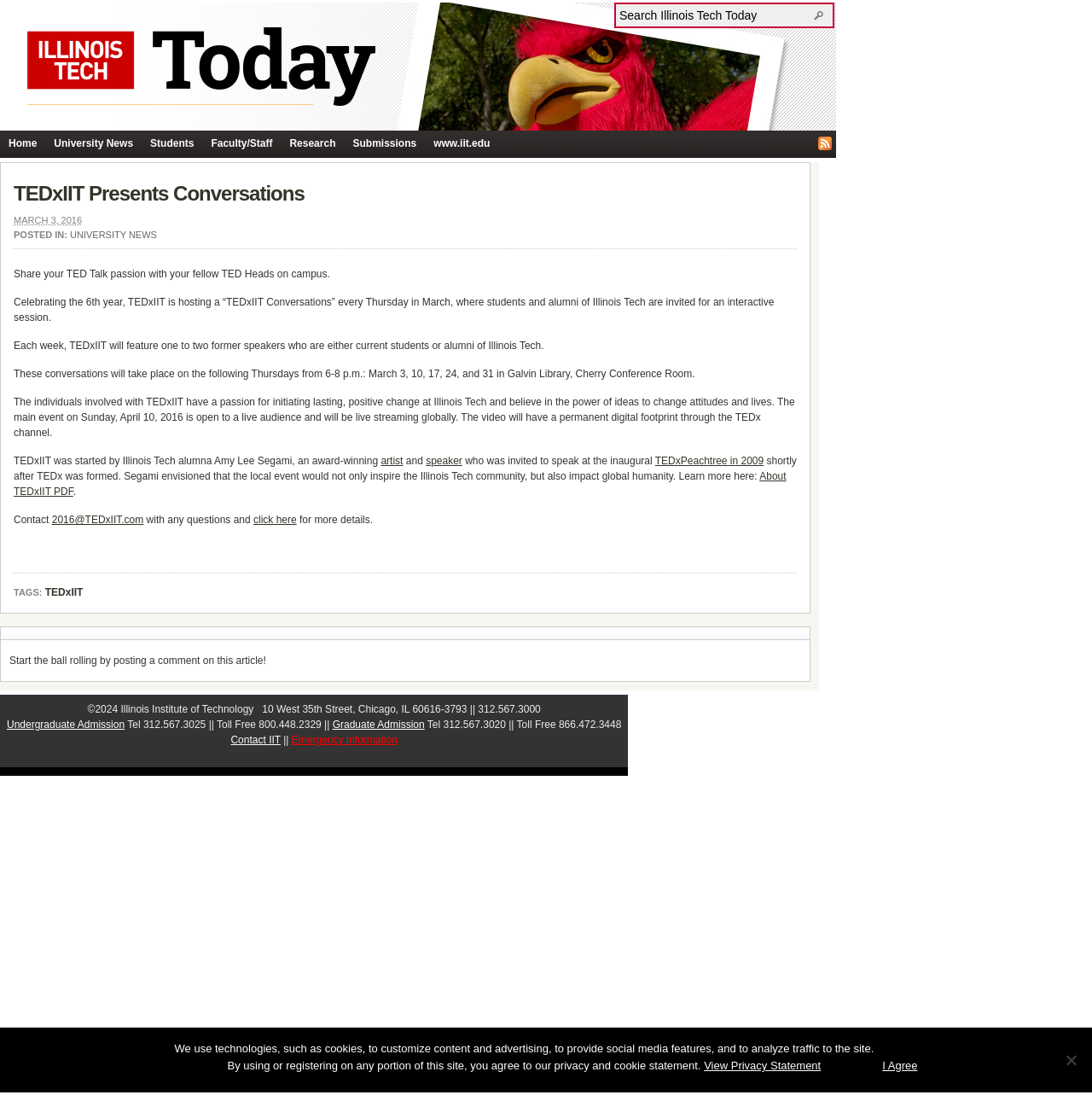Who started TEDxIIT?
Identify the answer in the screenshot and reply with a single word or phrase.

Amy Lee Segami